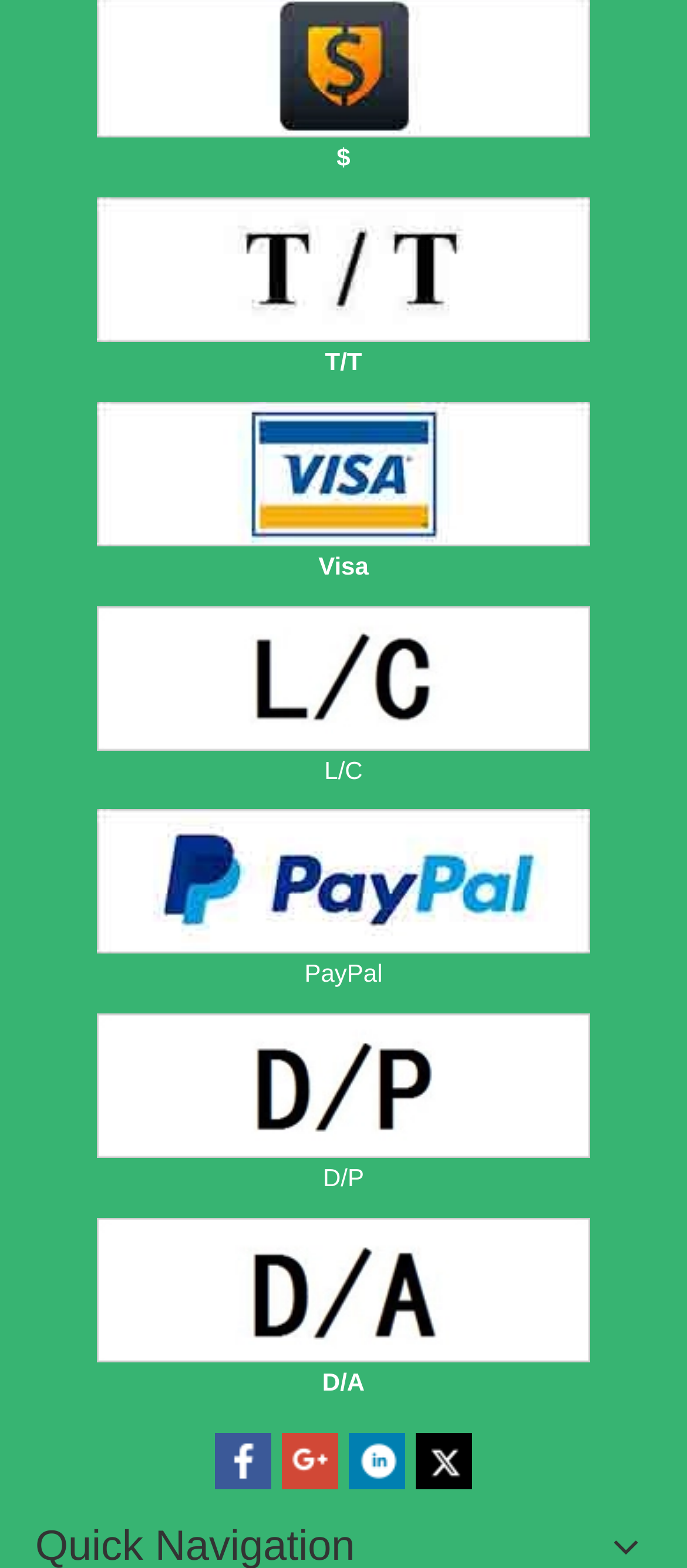Please identify the bounding box coordinates of where to click in order to follow the instruction: "click the PayPal image".

[0.141, 0.516, 0.859, 0.609]